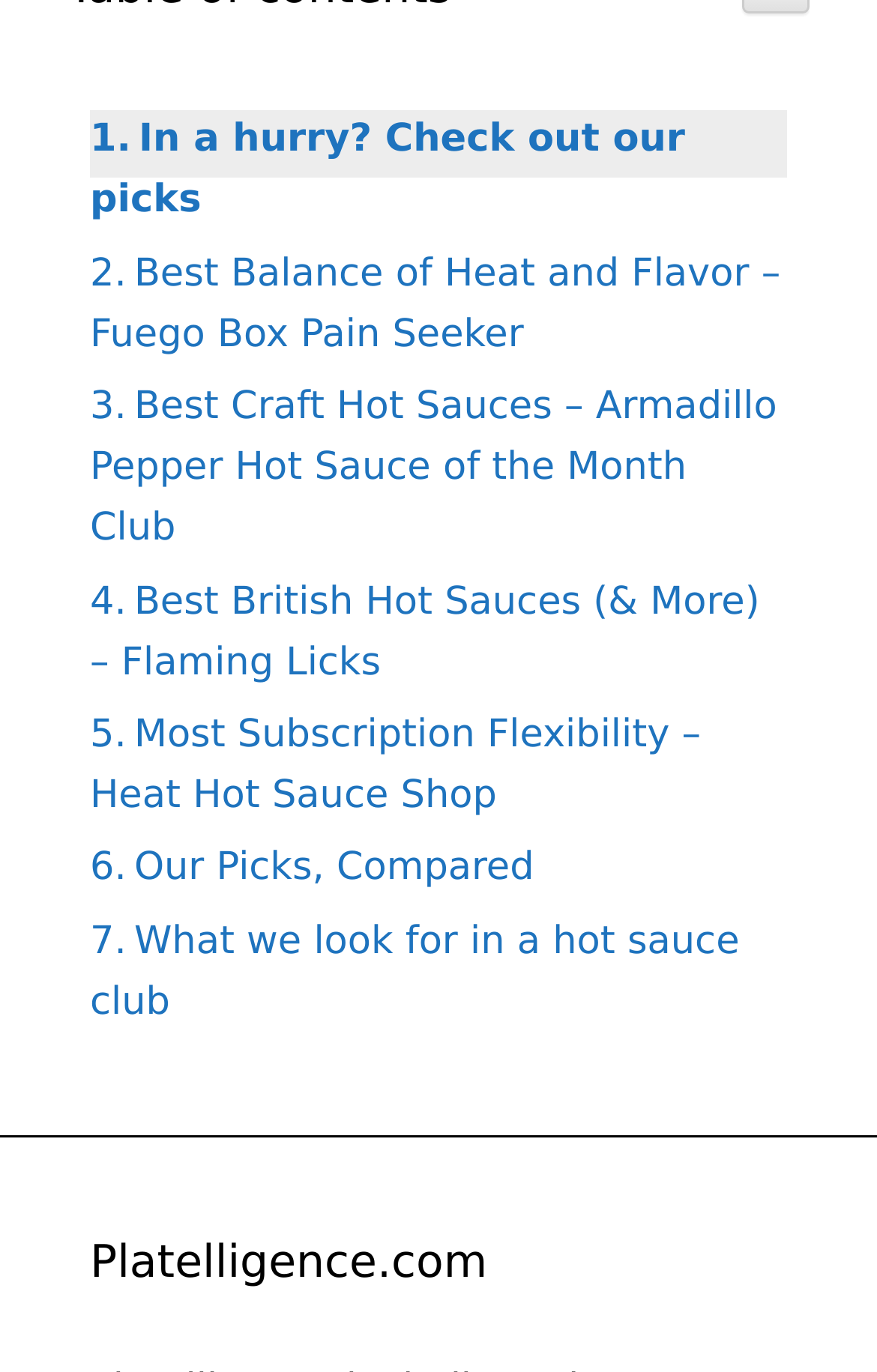Given the element description "Our Picks, Compared" in the screenshot, predict the bounding box coordinates of that UI element.

[0.103, 0.617, 0.609, 0.649]